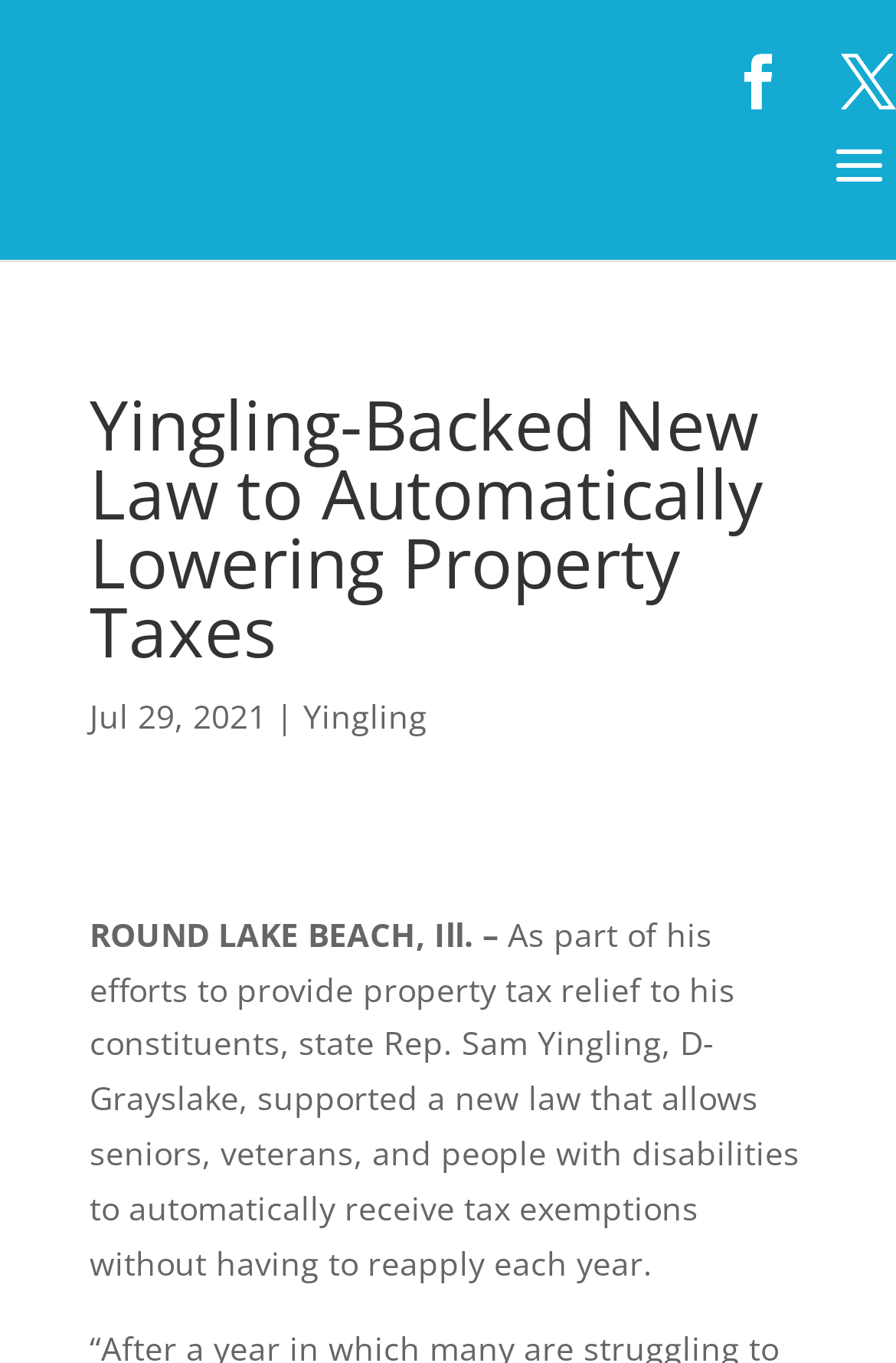What is the date of the article?
Give a single word or phrase answer based on the content of the image.

Jul 29, 2021